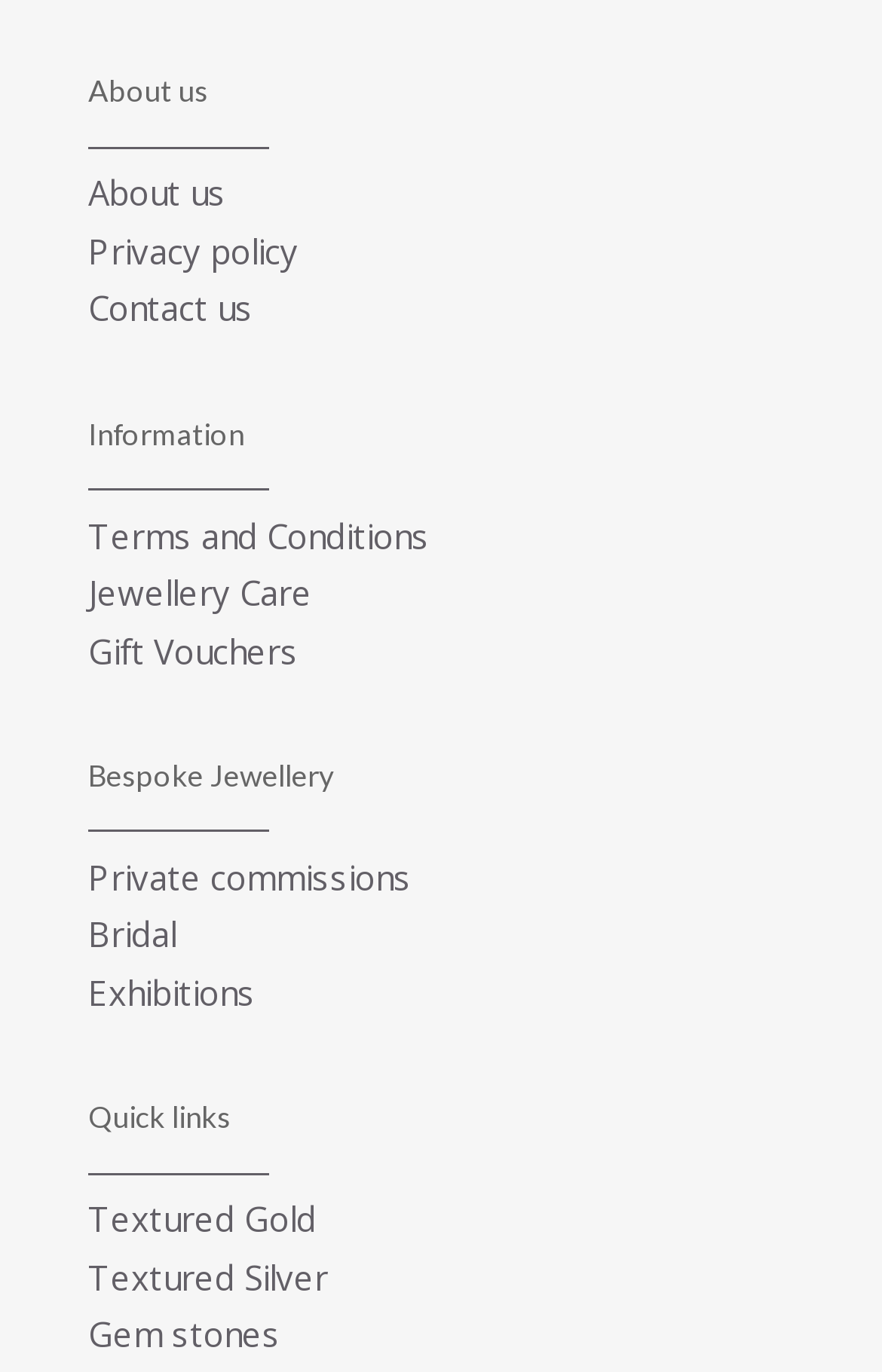Please identify the bounding box coordinates of the region to click in order to complete the task: "View About us page". The coordinates must be four float numbers between 0 and 1, specified as [left, top, right, bottom].

[0.1, 0.124, 0.256, 0.157]